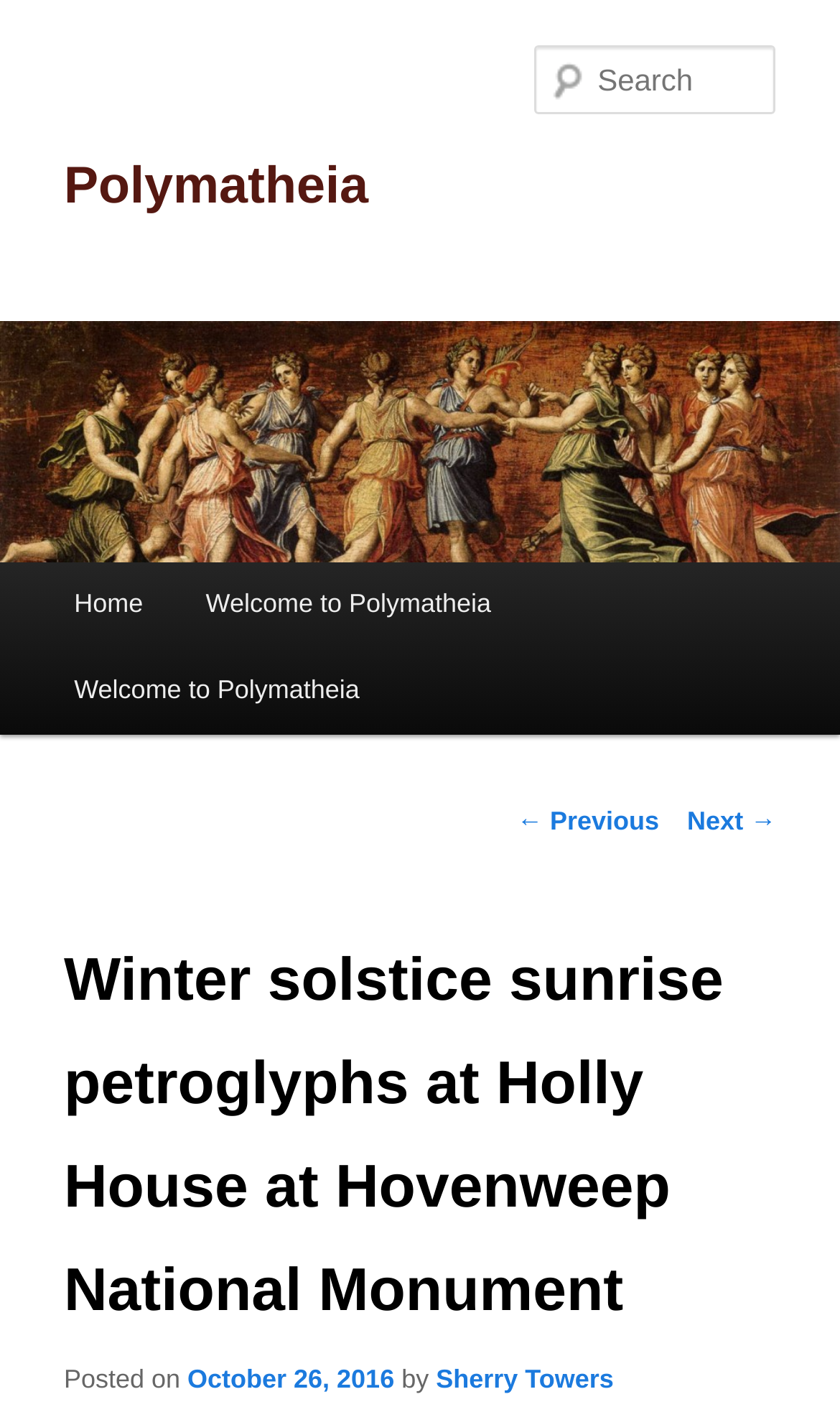Determine the bounding box coordinates of the element that should be clicked to execute the following command: "view next post".

[0.818, 0.573, 0.924, 0.595]